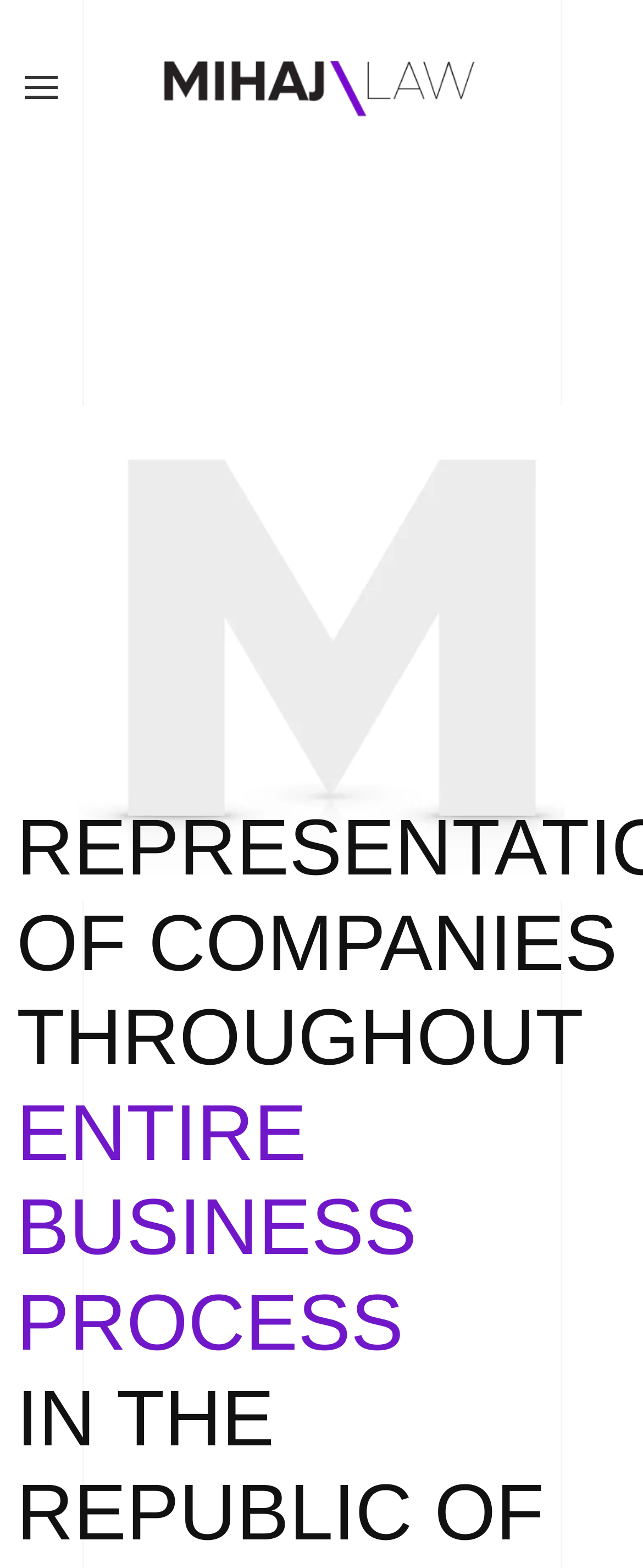Determine the bounding box coordinates of the UI element that matches the following description: "Menu". The coordinates should be four float numbers between 0 and 1 in the format [left, top, right, bottom].

None